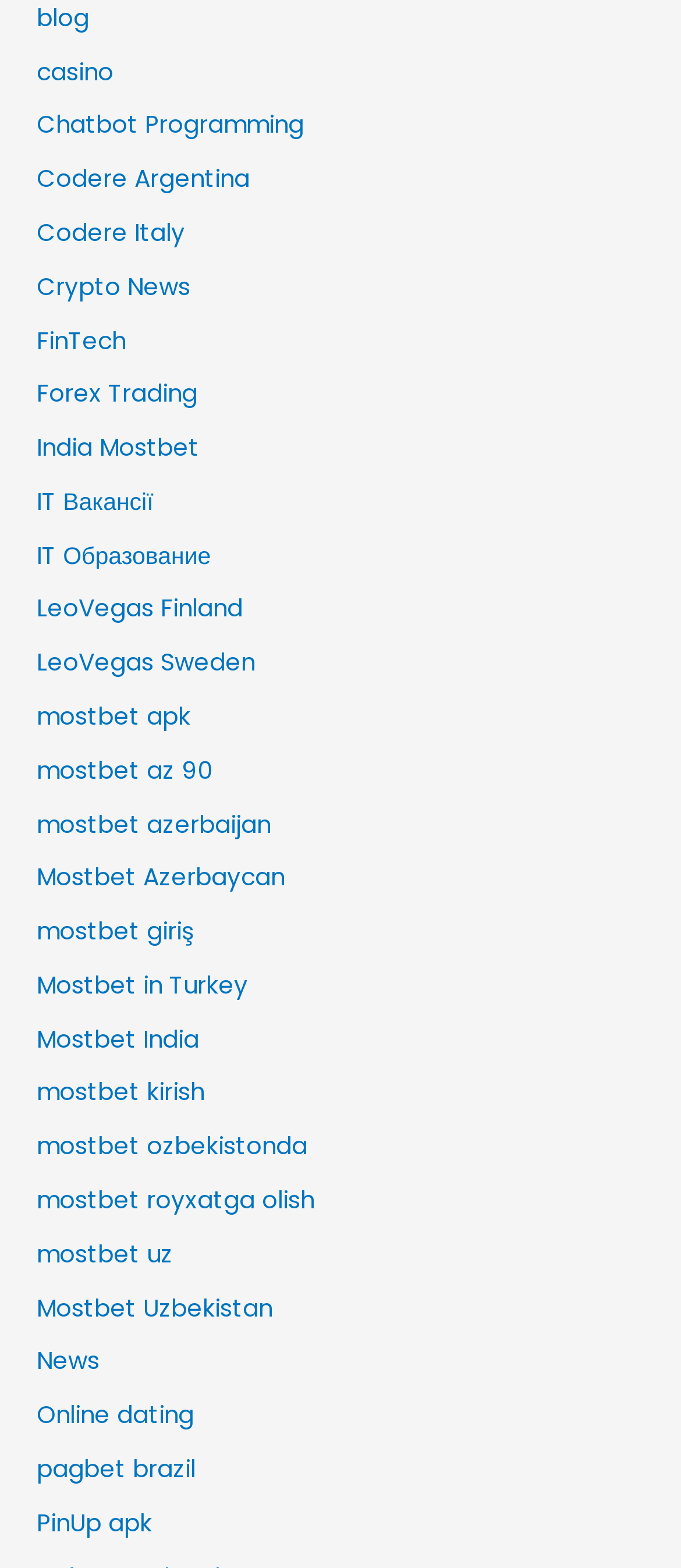Find the bounding box coordinates for the element that must be clicked to complete the instruction: "Click on the 'blog' link". The coordinates should be four float numbers between 0 and 1, indicated as [left, top, right, bottom].

[0.054, 0.001, 0.131, 0.022]